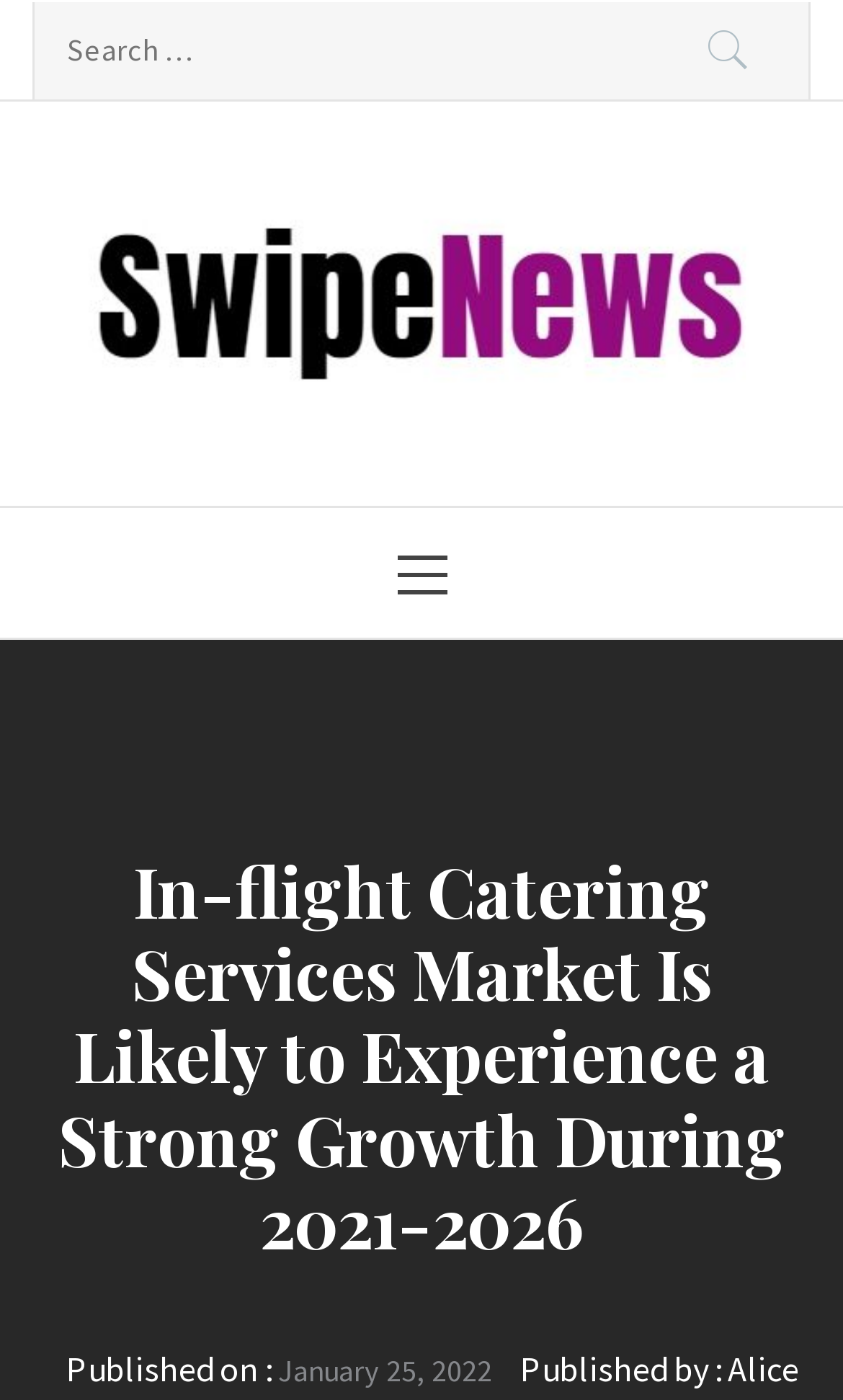What is the topic of the article?
Refer to the image and give a detailed answer to the query.

I found the answer by examining the heading element, which contains the text 'In-flight Catering Services Market Is Likely to Experience a Strong Growth During 2021-2026', indicating that the article is about the in-flight catering services market.